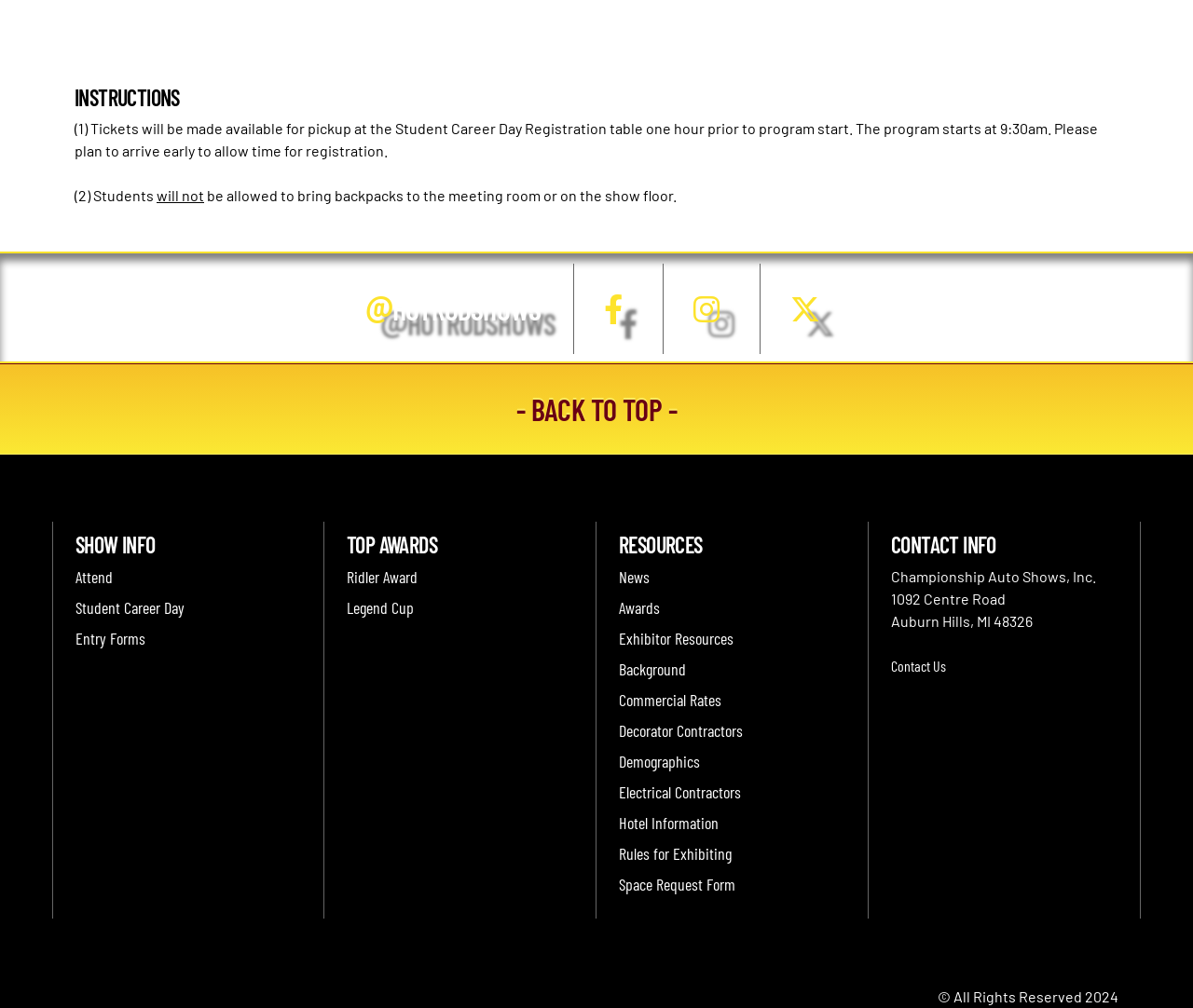Please determine the bounding box coordinates of the element's region to click in order to carry out the following instruction: "Click on the 'Attend' link". The coordinates should be four float numbers between 0 and 1, i.e., [left, top, right, bottom].

[0.063, 0.561, 0.252, 0.583]